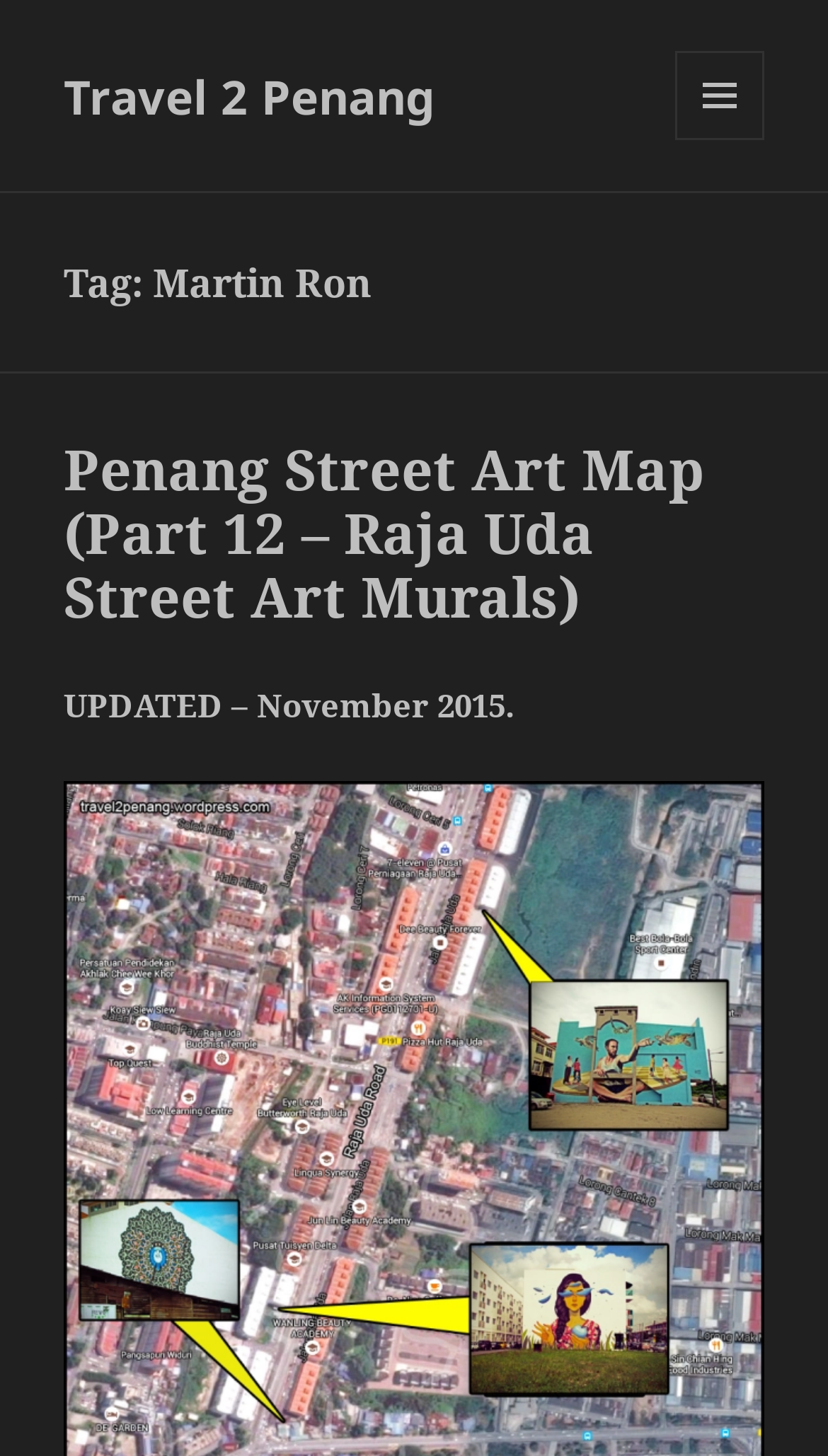What is the name of the street art map?
Using the image provided, answer with just one word or phrase.

Penang Street Art Map